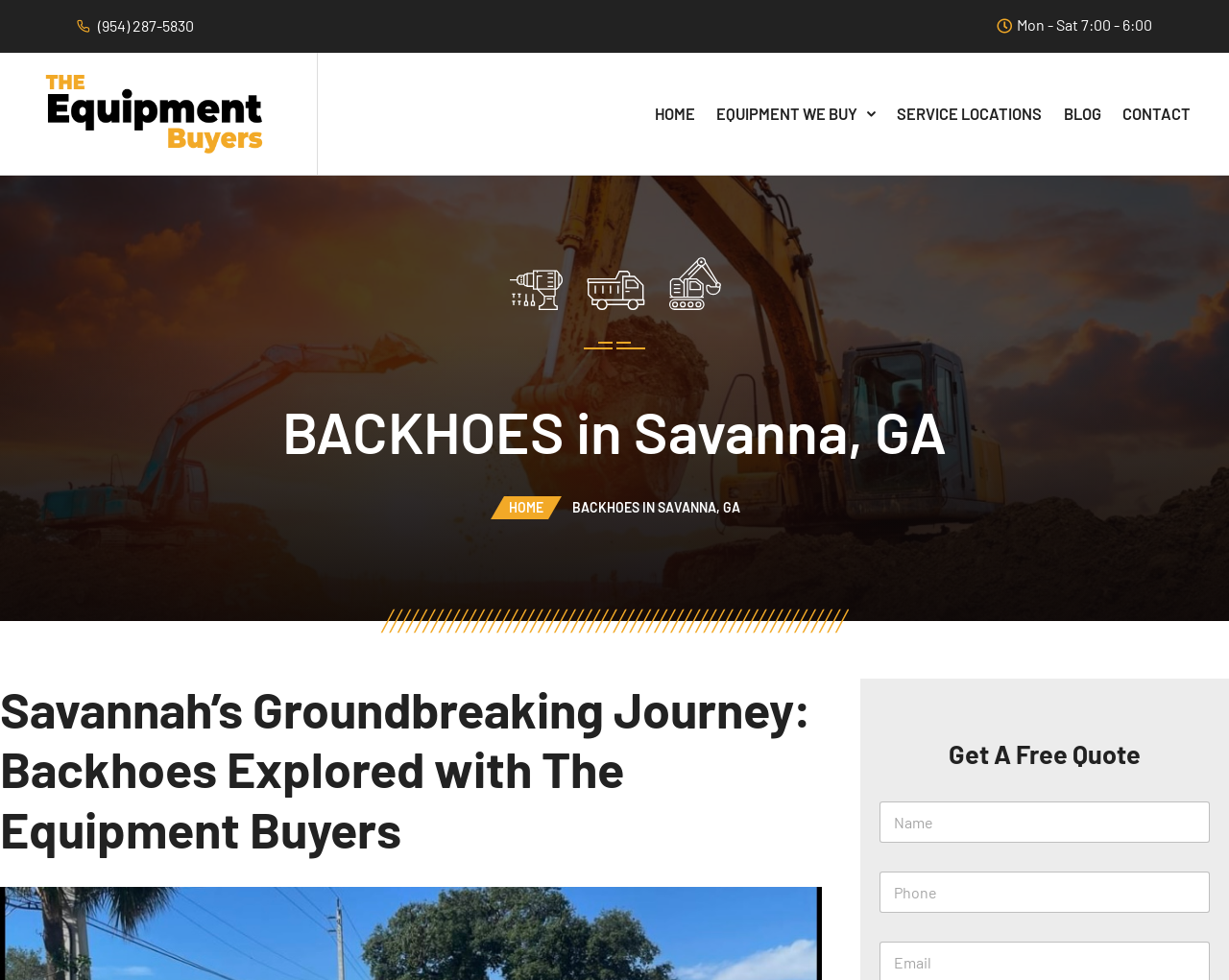Identify and provide the title of the webpage.

BACKHOES in Savanna, GA